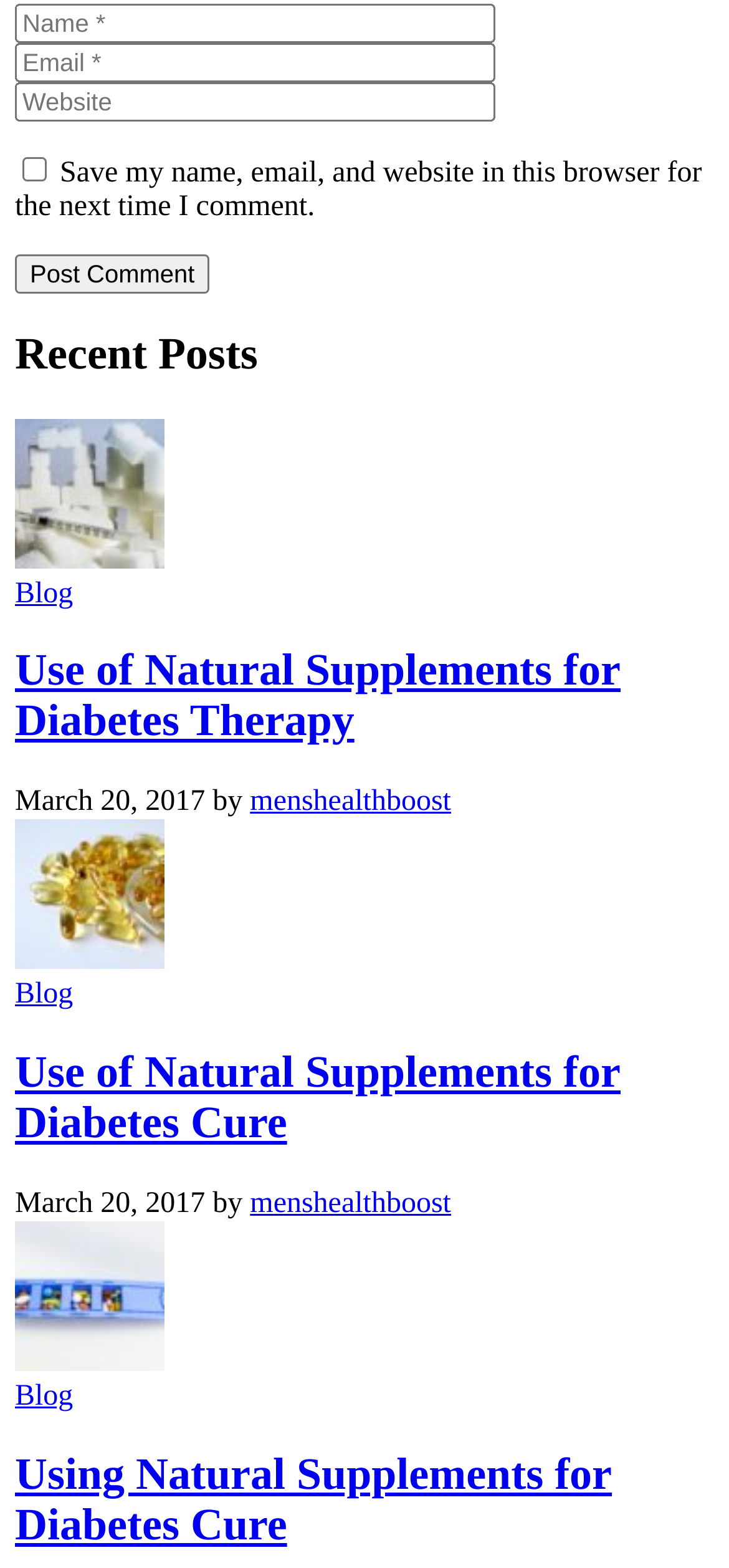Can you find the bounding box coordinates of the area I should click to execute the following instruction: "Enter your name"?

[0.021, 0.002, 0.679, 0.027]